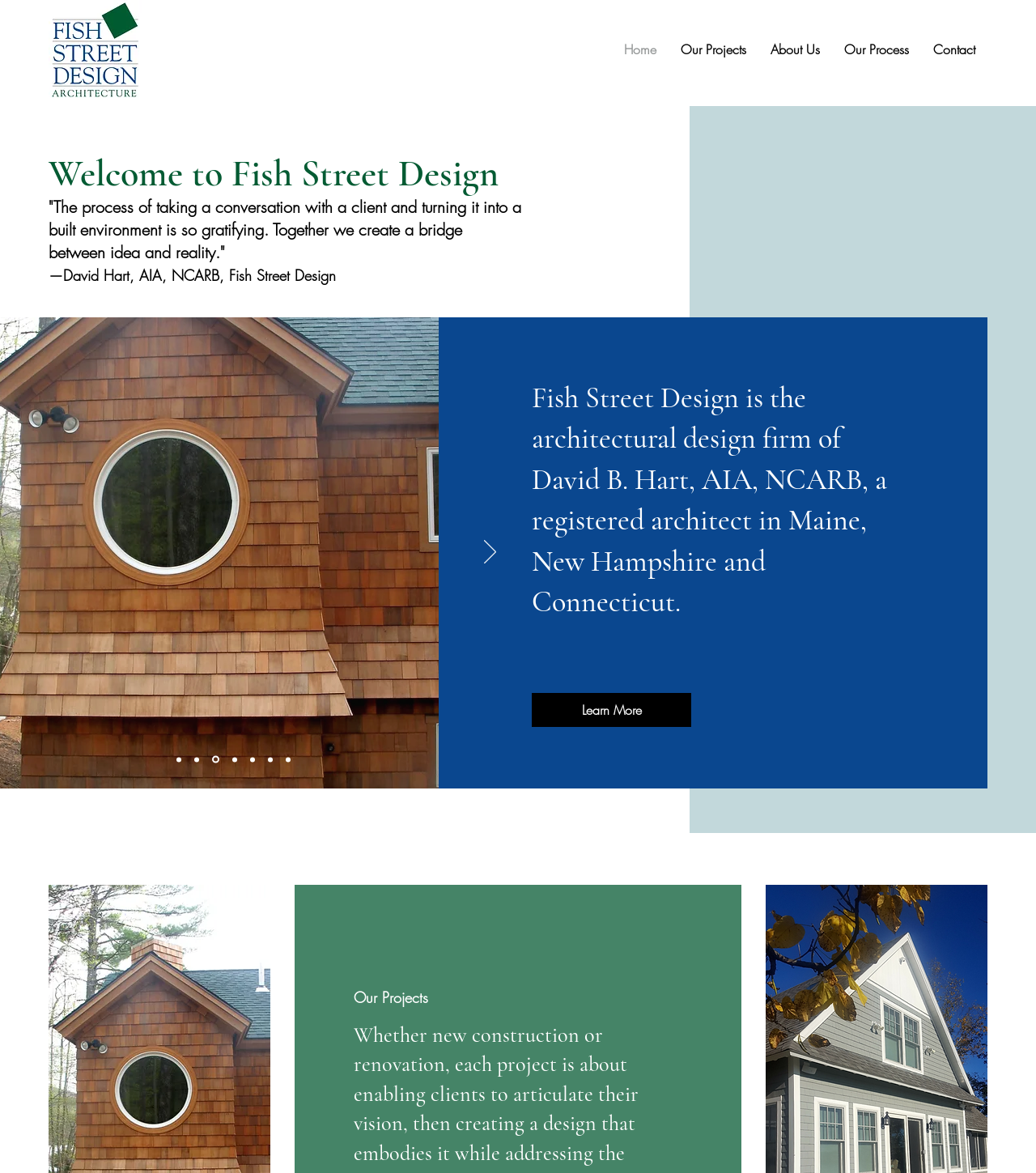Can you identify the bounding box coordinates of the clickable region needed to carry out this instruction: 'Click the Fish Street Design Logo'? The coordinates should be four float numbers within the range of 0 to 1, stated as [left, top, right, bottom].

[0.047, 0.0, 0.137, 0.085]